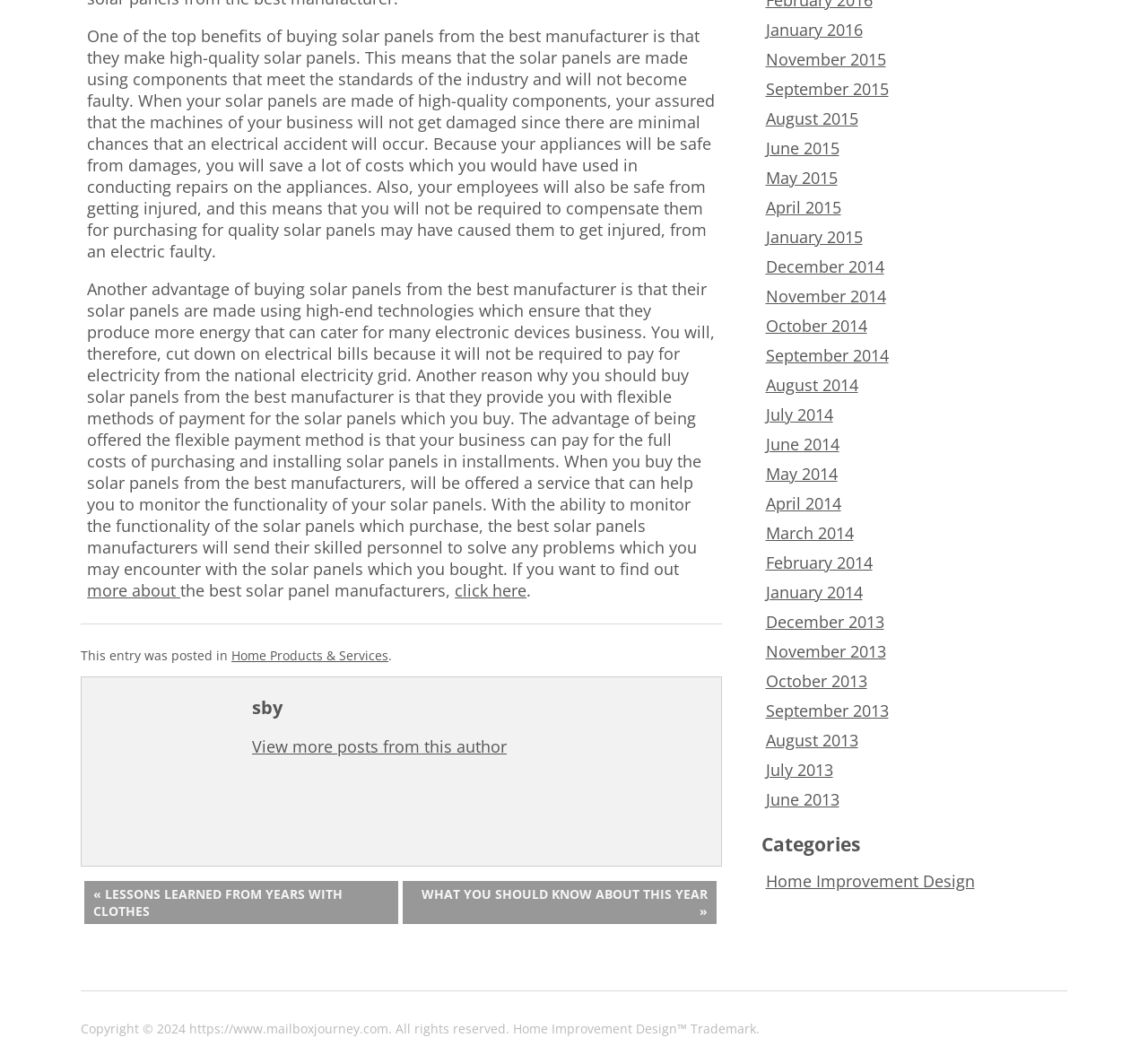Determine the bounding box coordinates for the HTML element described here: "Home Products & Services".

[0.202, 0.613, 0.338, 0.629]